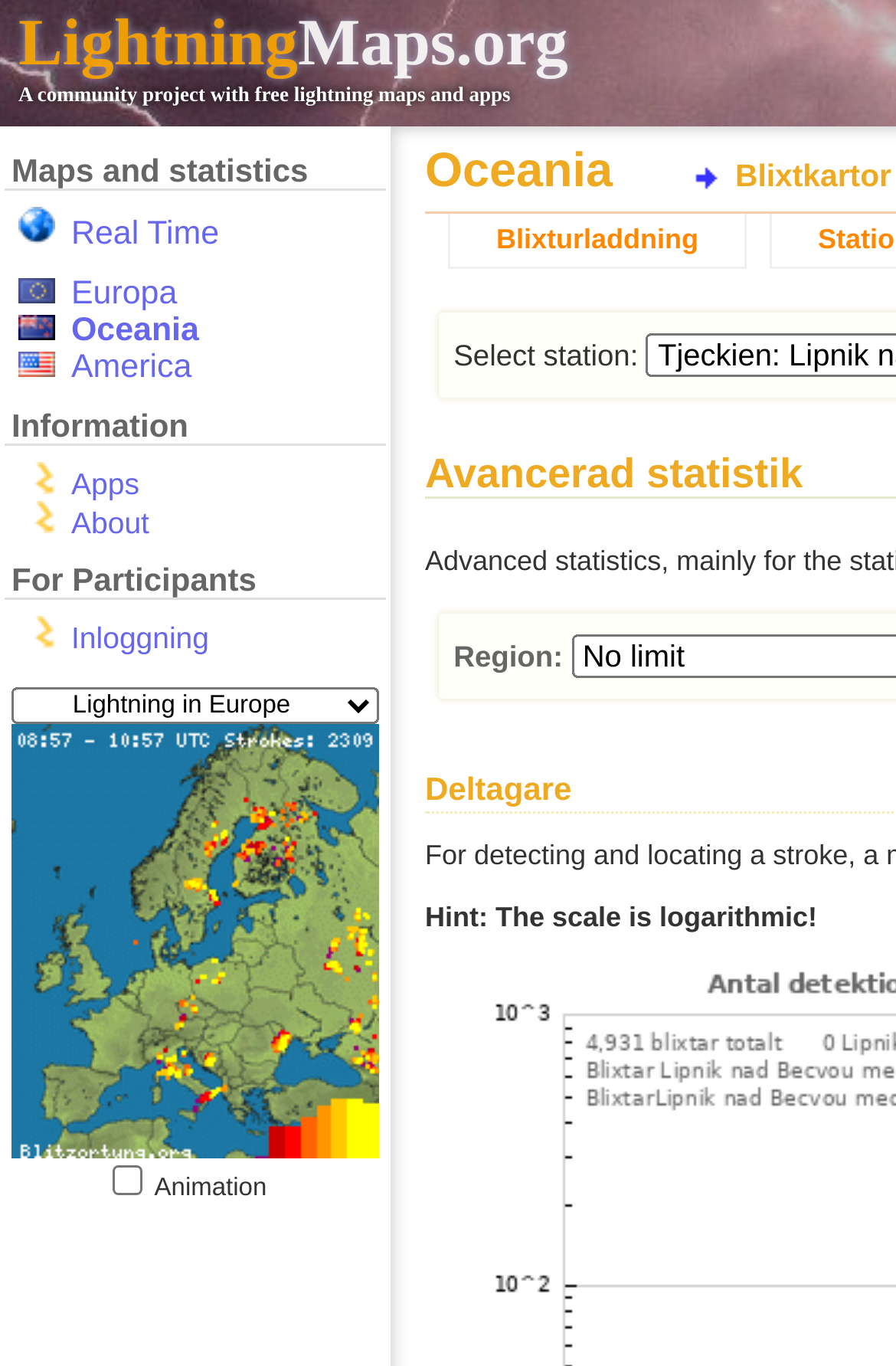Provide the bounding box coordinates of the HTML element described by the text: "parent_node: Lightning in Europe value="1"". The coordinates should be in the format [left, top, right, bottom] with values between 0 and 1.

[0.125, 0.853, 0.158, 0.875]